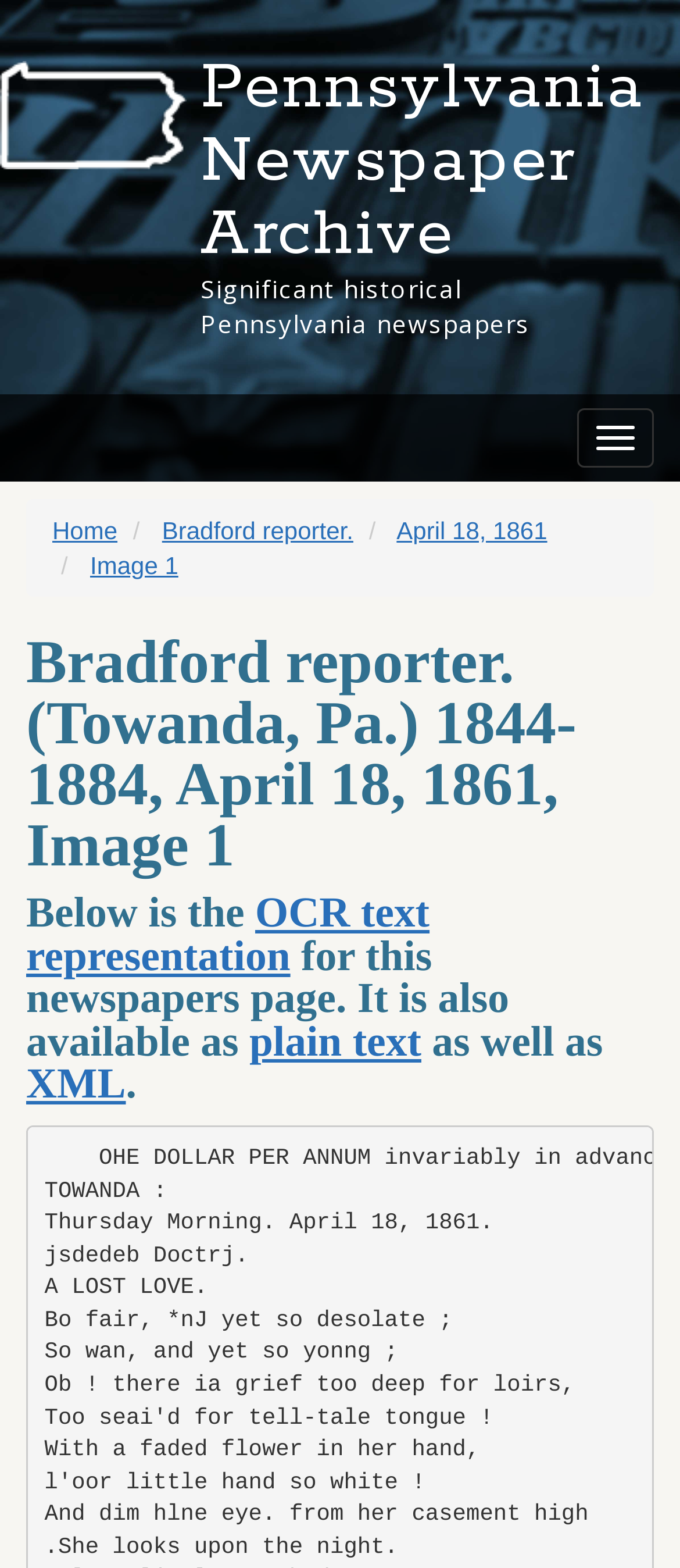Pinpoint the bounding box coordinates of the area that should be clicked to complete the following instruction: "Toggle navigation". The coordinates must be given as four float numbers between 0 and 1, i.e., [left, top, right, bottom].

[0.849, 0.26, 0.962, 0.298]